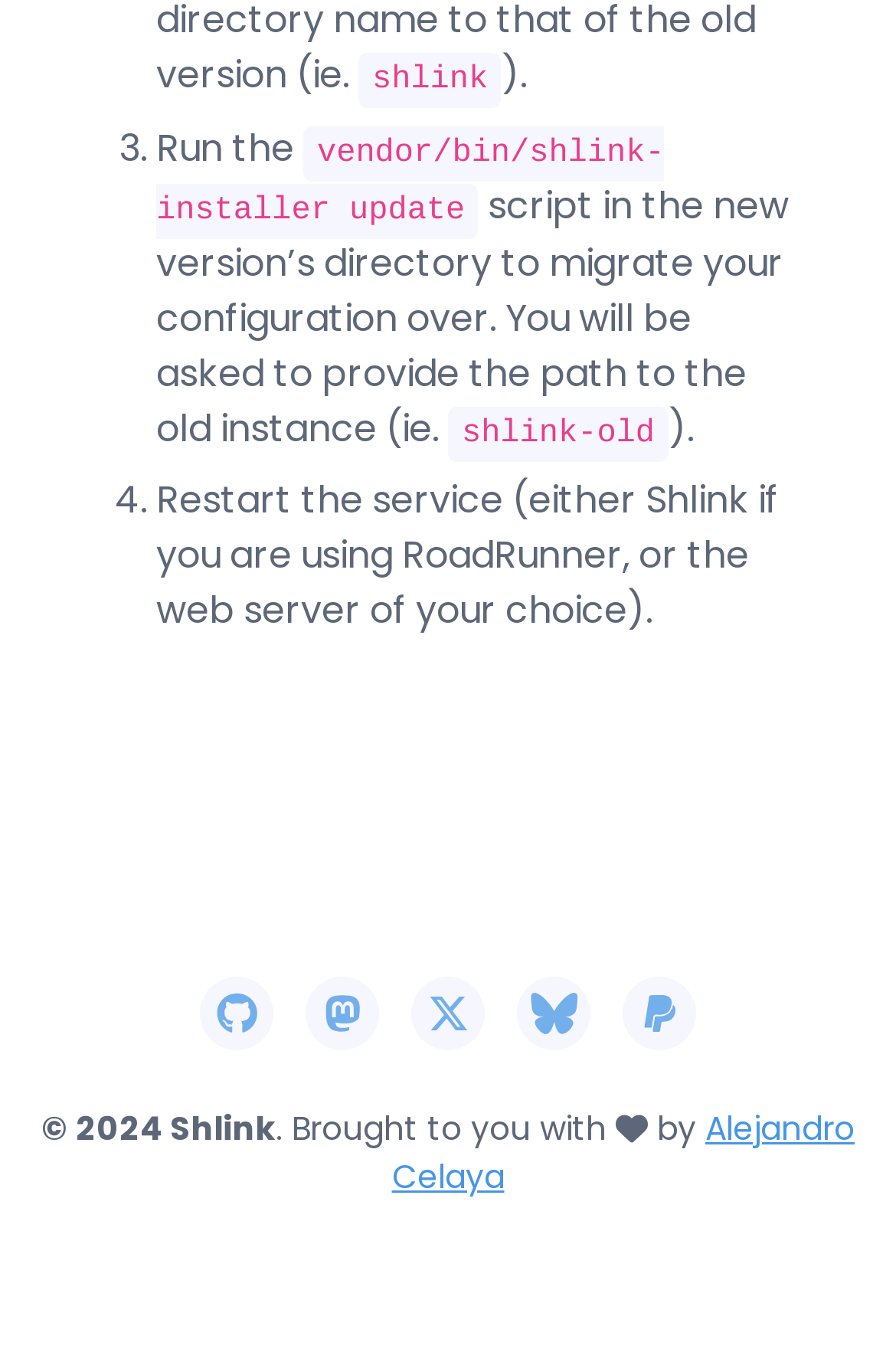Who is the creator of Shlink?
Kindly offer a detailed explanation using the data available in the image.

The creator of Shlink is Alejandro Celaya, as mentioned in the footer section of the webpage. The text 'Brought to you with by Alejandro Celaya' indicates that he is the creator or maintainer of Shlink.